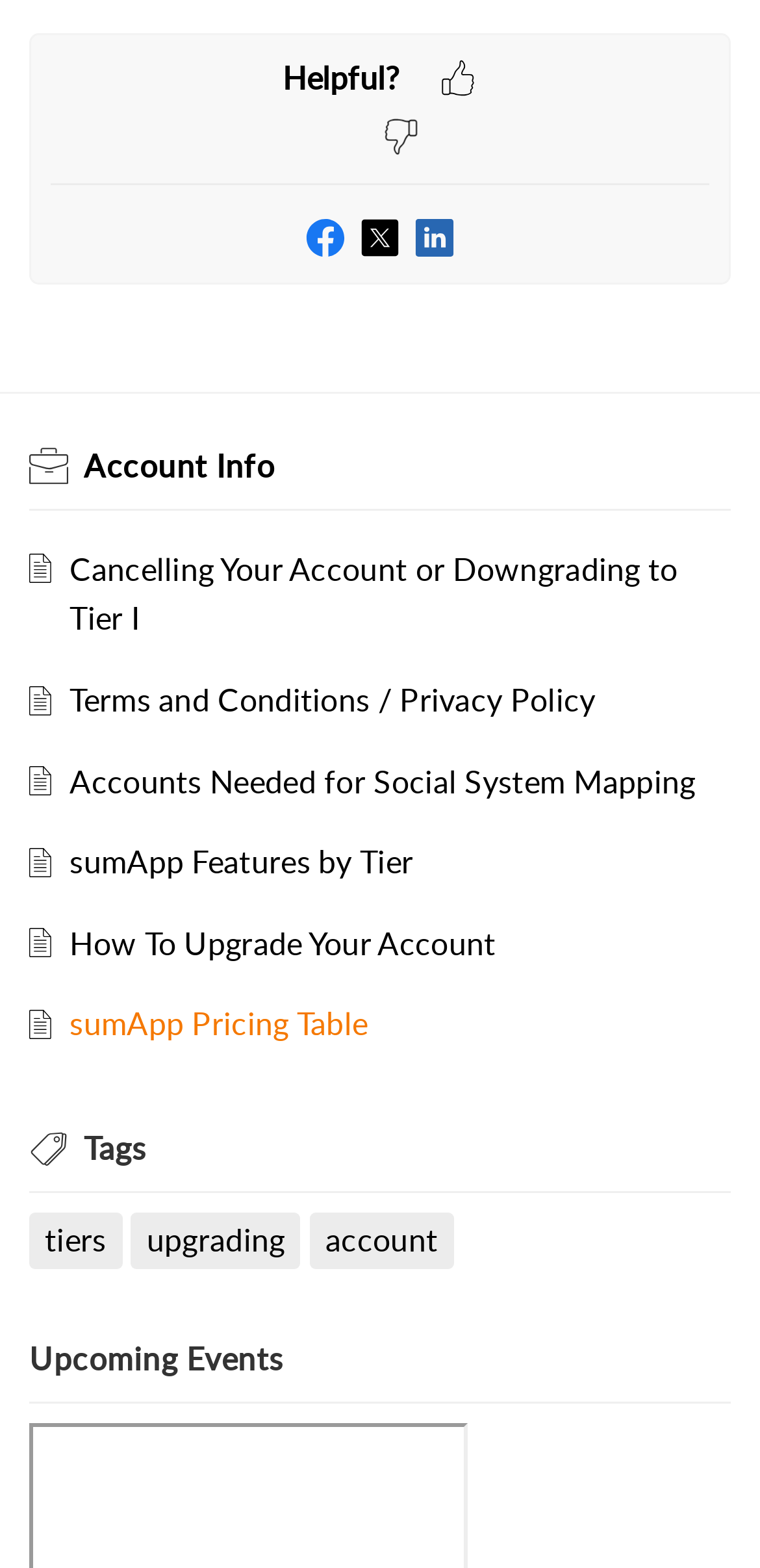Locate the bounding box coordinates of the clickable region to complete the following instruction: "Read Terms and Conditions / Privacy Policy."

[0.092, 0.433, 0.783, 0.46]